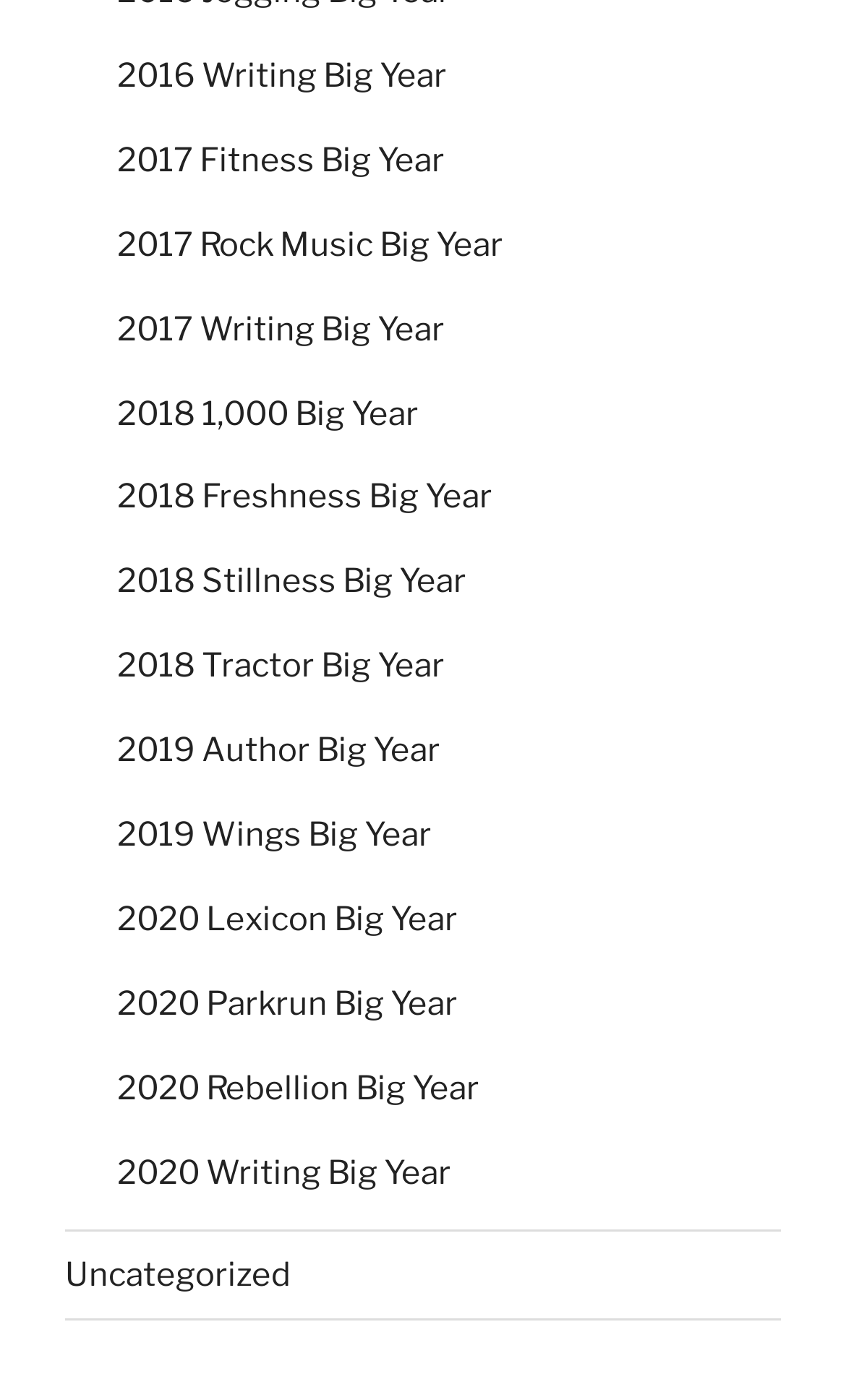Using floating point numbers between 0 and 1, provide the bounding box coordinates in the format (top-left x, top-left y, bottom-right x, bottom-right y). Locate the UI element described here: Uncategorized

[0.077, 0.897, 0.344, 0.925]